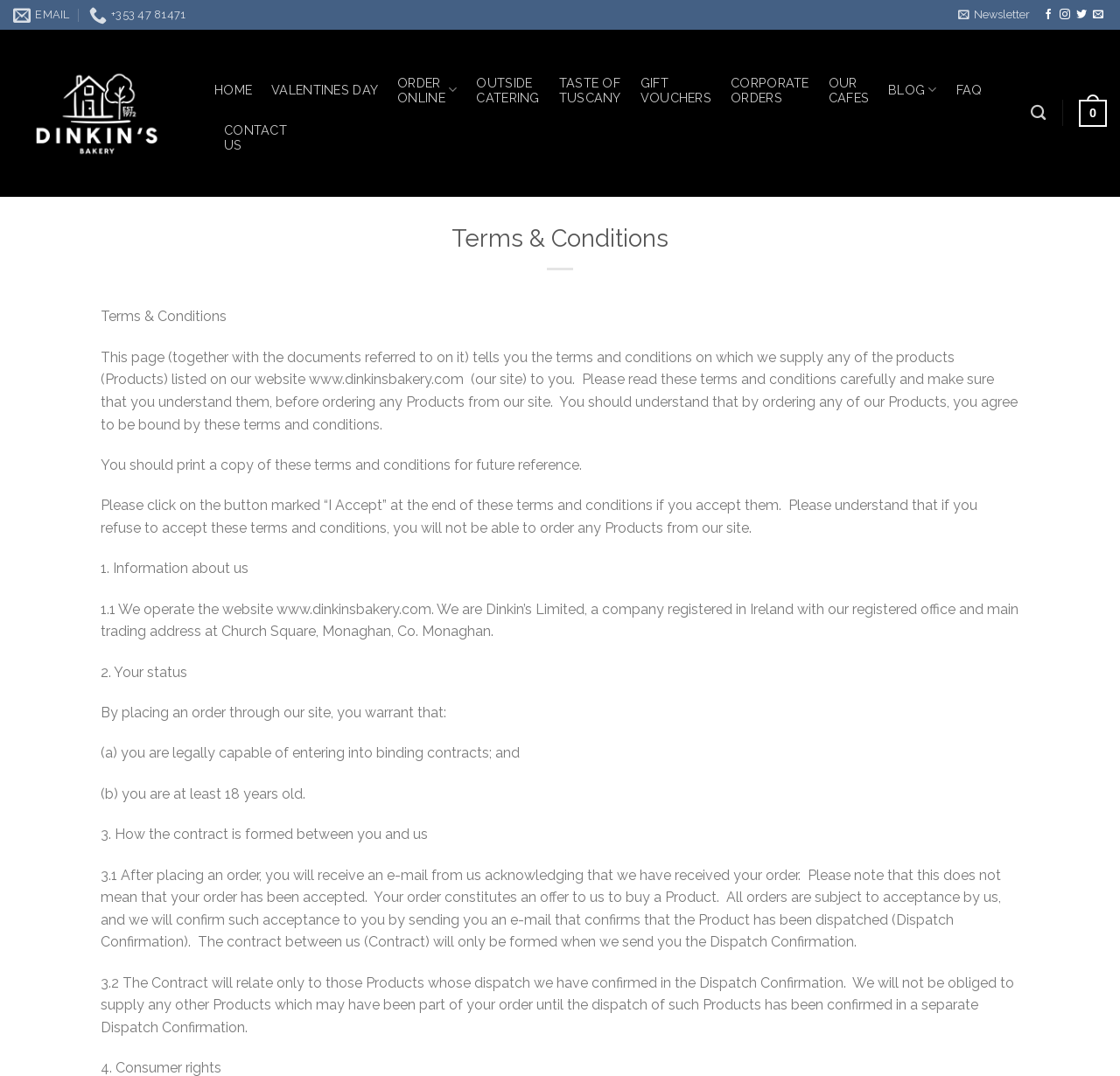What is the principal heading displayed on the webpage?

Terms & Conditions